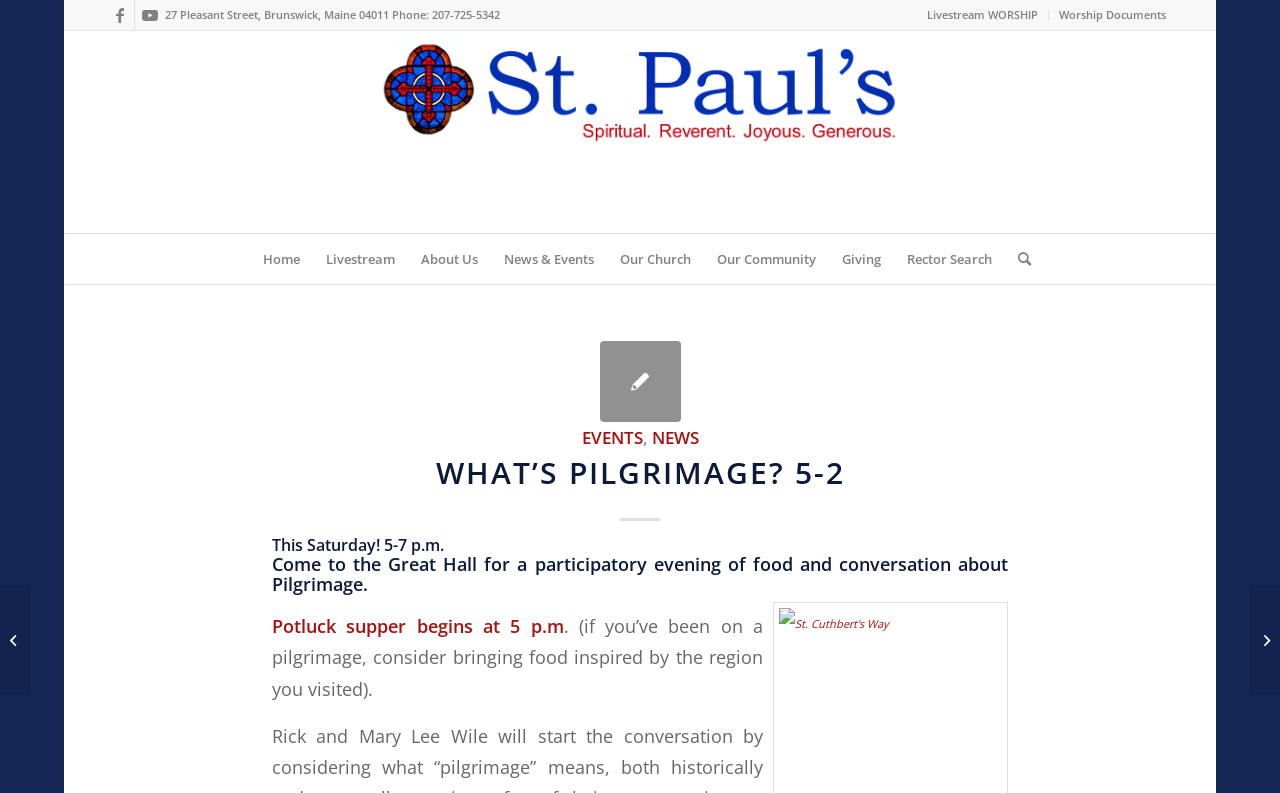Identify the bounding box coordinates for the element you need to click to achieve the following task: "View Worship Documents". Provide the bounding box coordinates as four float numbers between 0 and 1, in the form [left, top, right, bottom].

[0.827, 0.0, 0.911, 0.037]